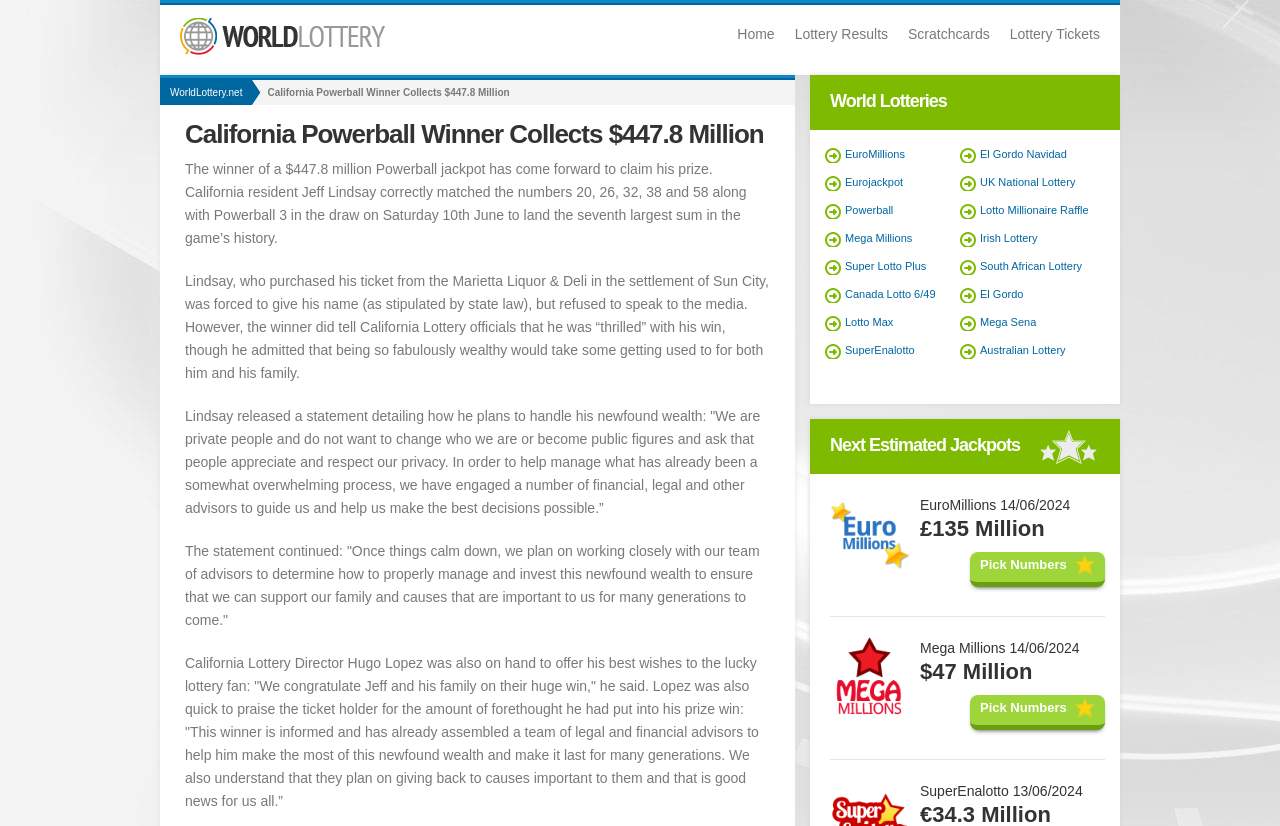Specify the bounding box coordinates of the area that needs to be clicked to achieve the following instruction: "View EuroMillions results".

[0.66, 0.179, 0.707, 0.194]